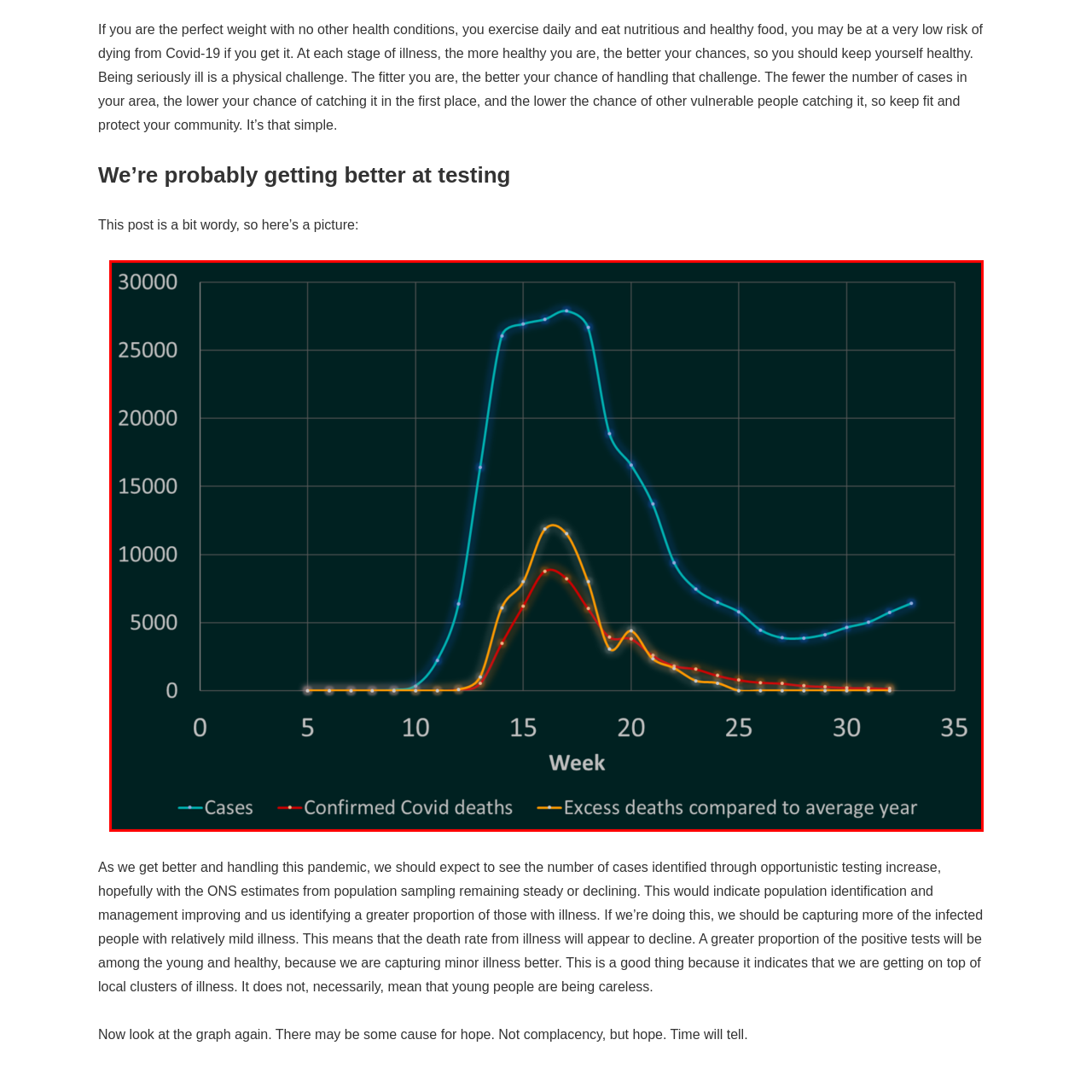Focus on the area marked by the red box, What color is the line for confirmed COVID-19 deaths? 
Answer briefly using a single word or phrase.

red